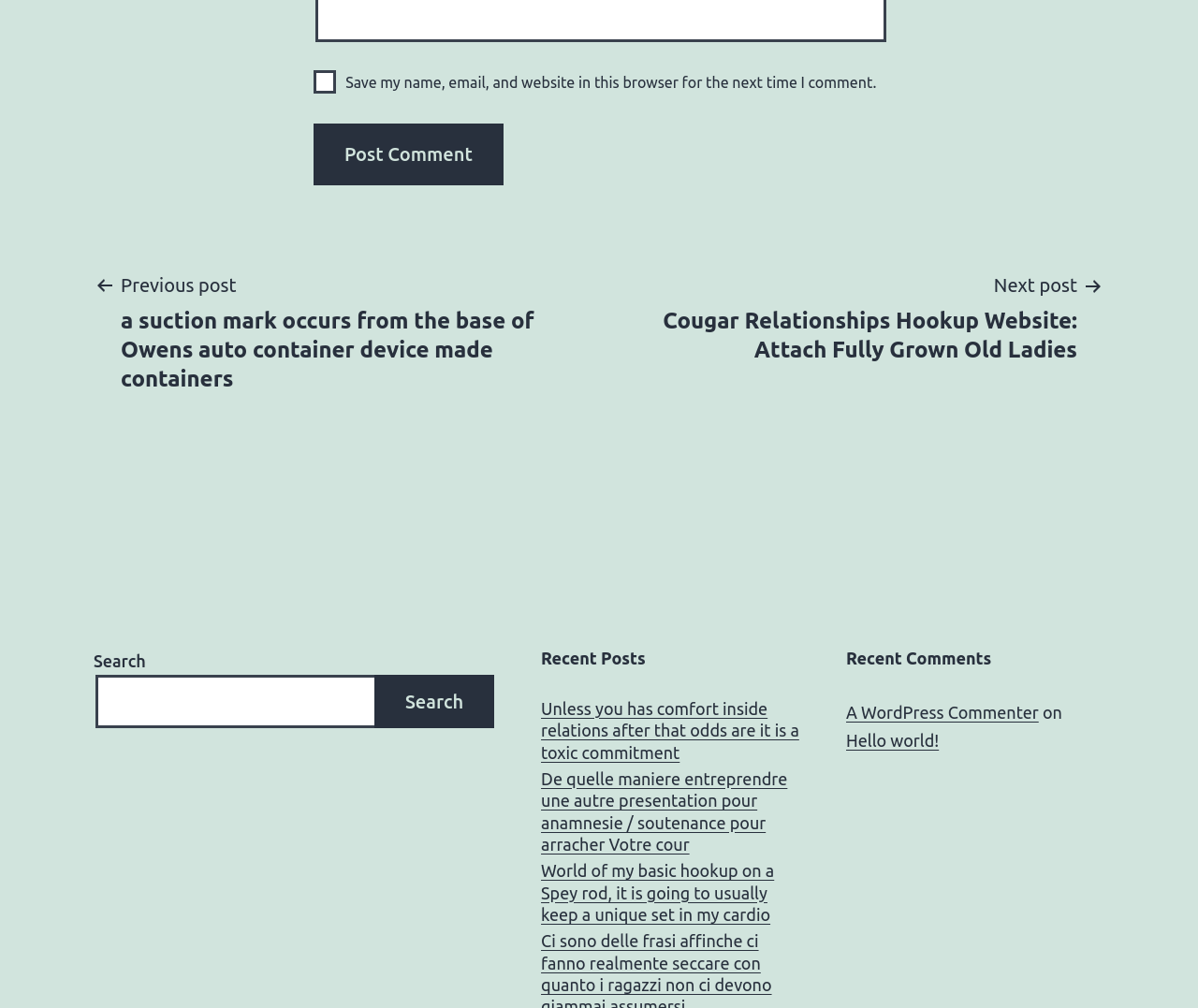Using the description: "Hello world!", determine the UI element's bounding box coordinates. Ensure the coordinates are in the format of four float numbers between 0 and 1, i.e., [left, top, right, bottom].

[0.706, 0.726, 0.784, 0.744]